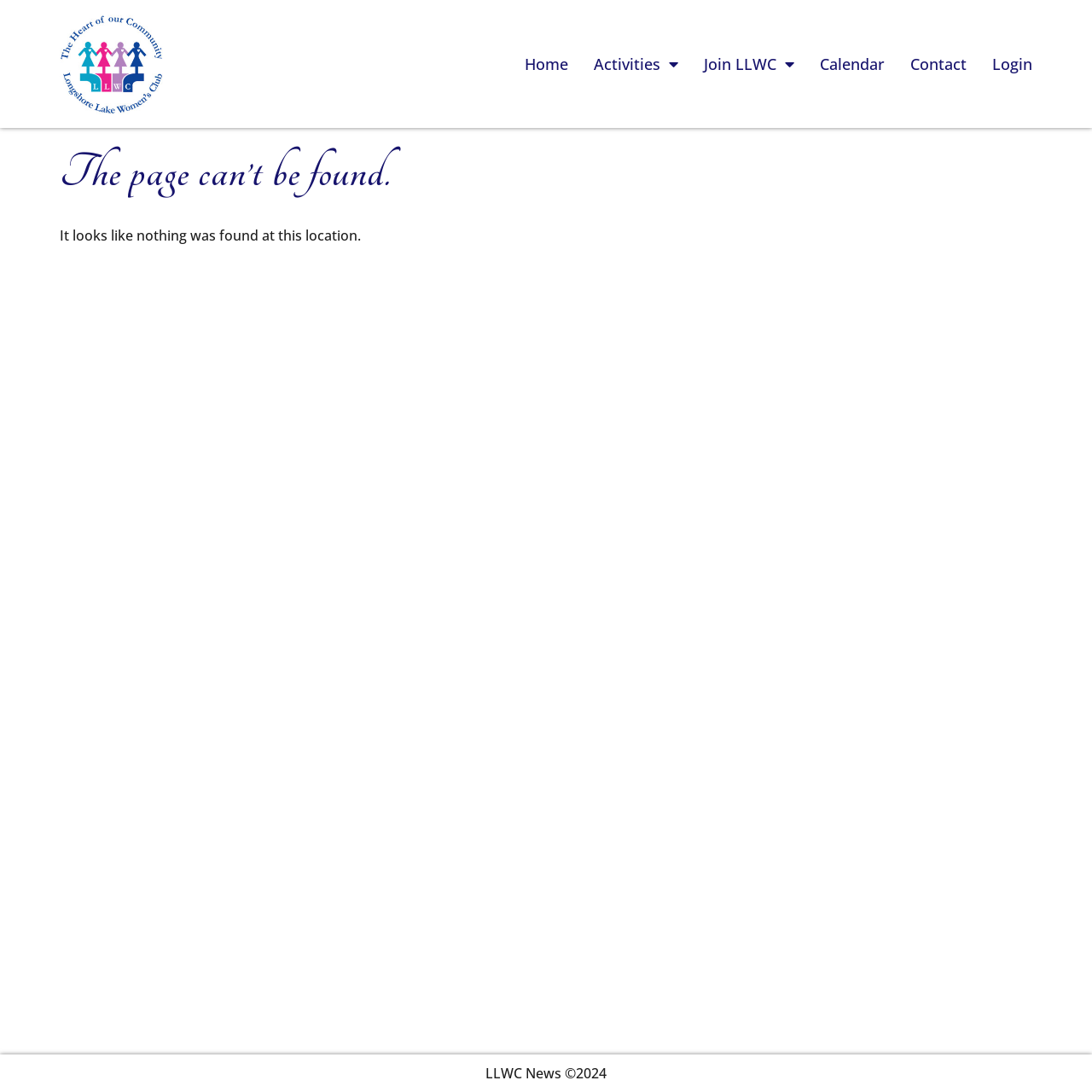Provide the bounding box coordinates of the HTML element described by the text: "Activities". The coordinates should be in the format [left, top, right, bottom] with values between 0 and 1.

[0.544, 0.043, 0.621, 0.074]